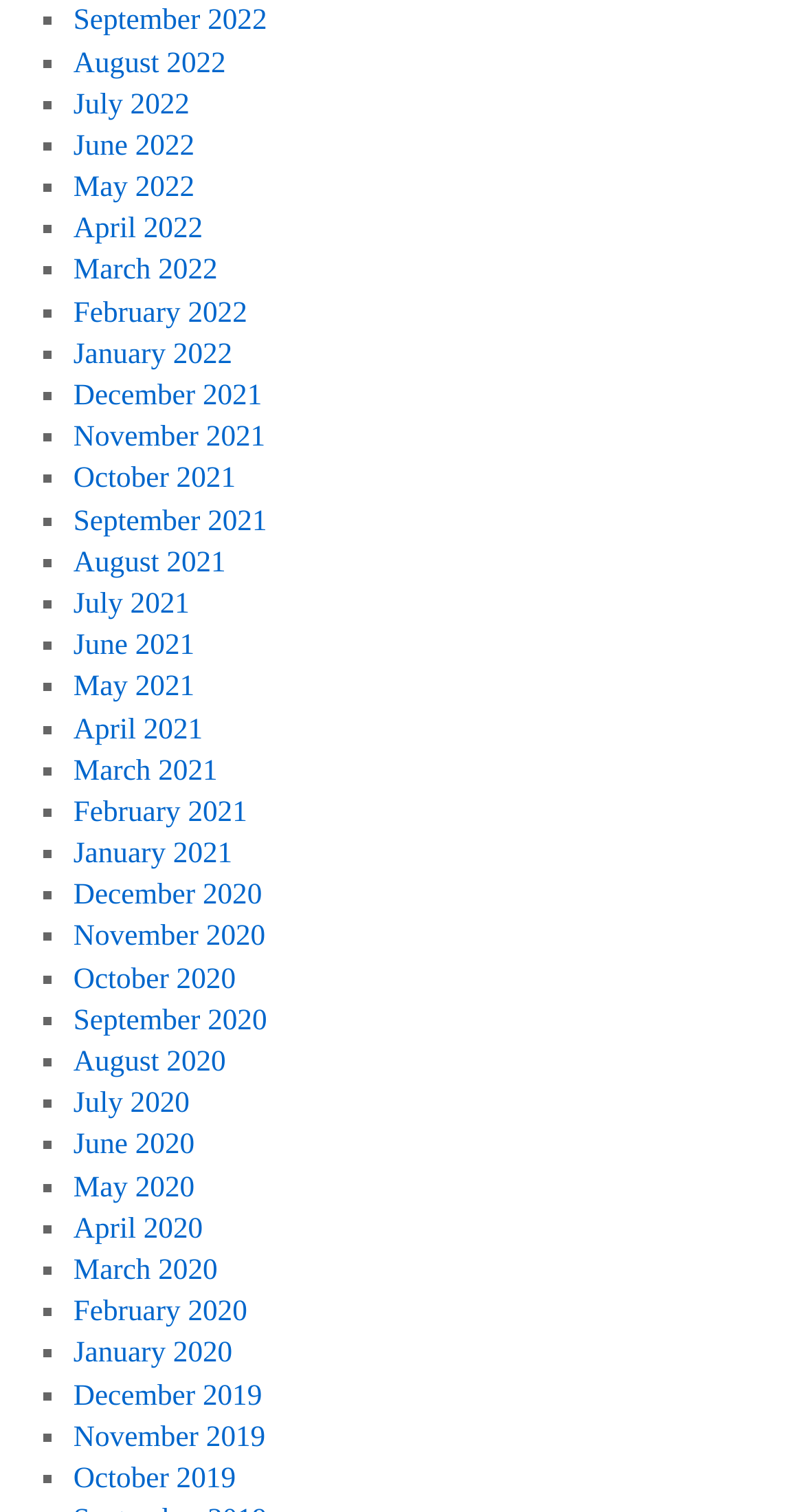Show me the bounding box coordinates of the clickable region to achieve the task as per the instruction: "View July 2022".

[0.091, 0.389, 0.236, 0.411]